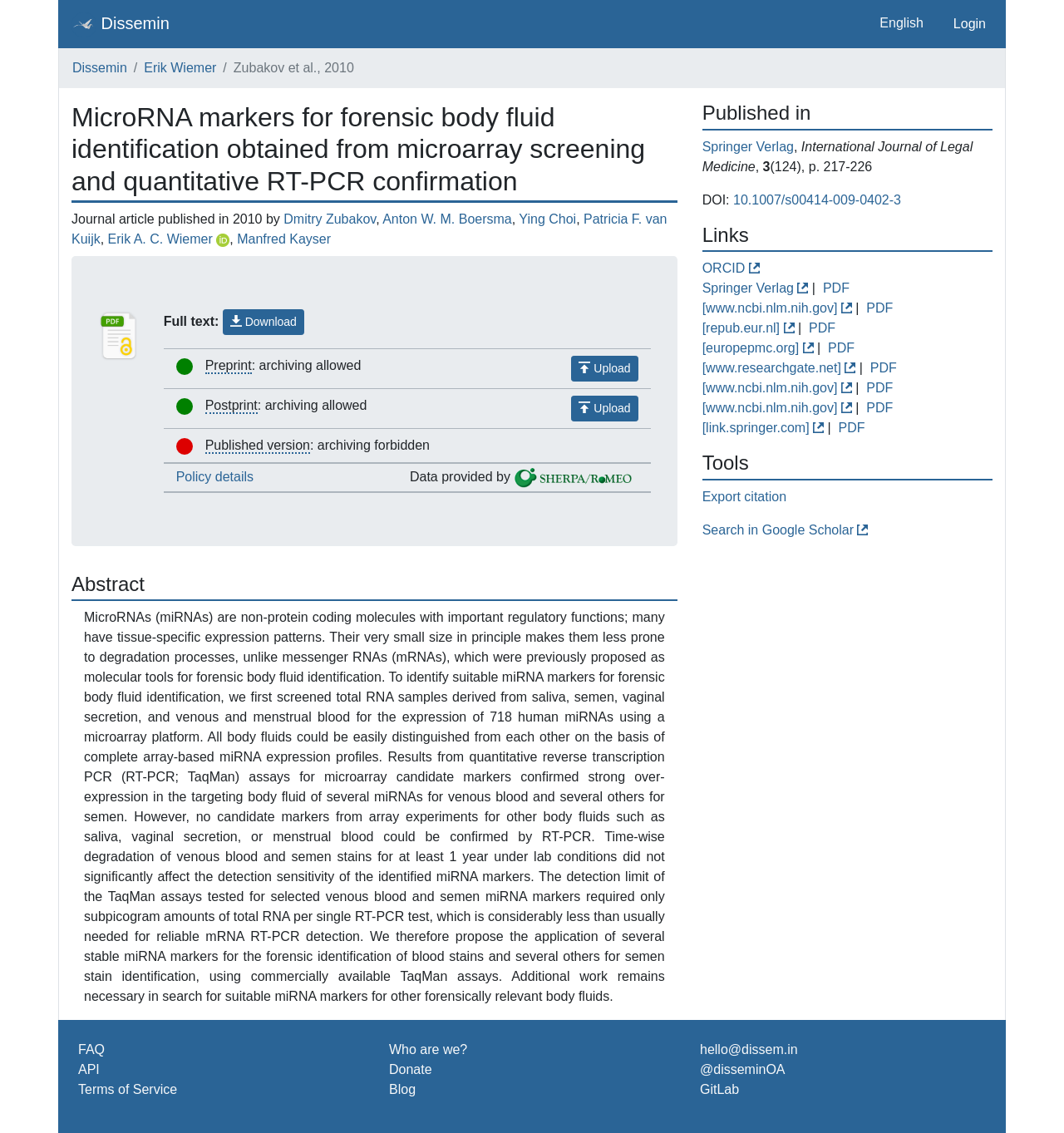Locate the bounding box coordinates of the clickable area to execute the instruction: "View the abstract of the paper". Provide the coordinates as four float numbers between 0 and 1, represented as [left, top, right, bottom].

[0.067, 0.505, 0.636, 0.531]